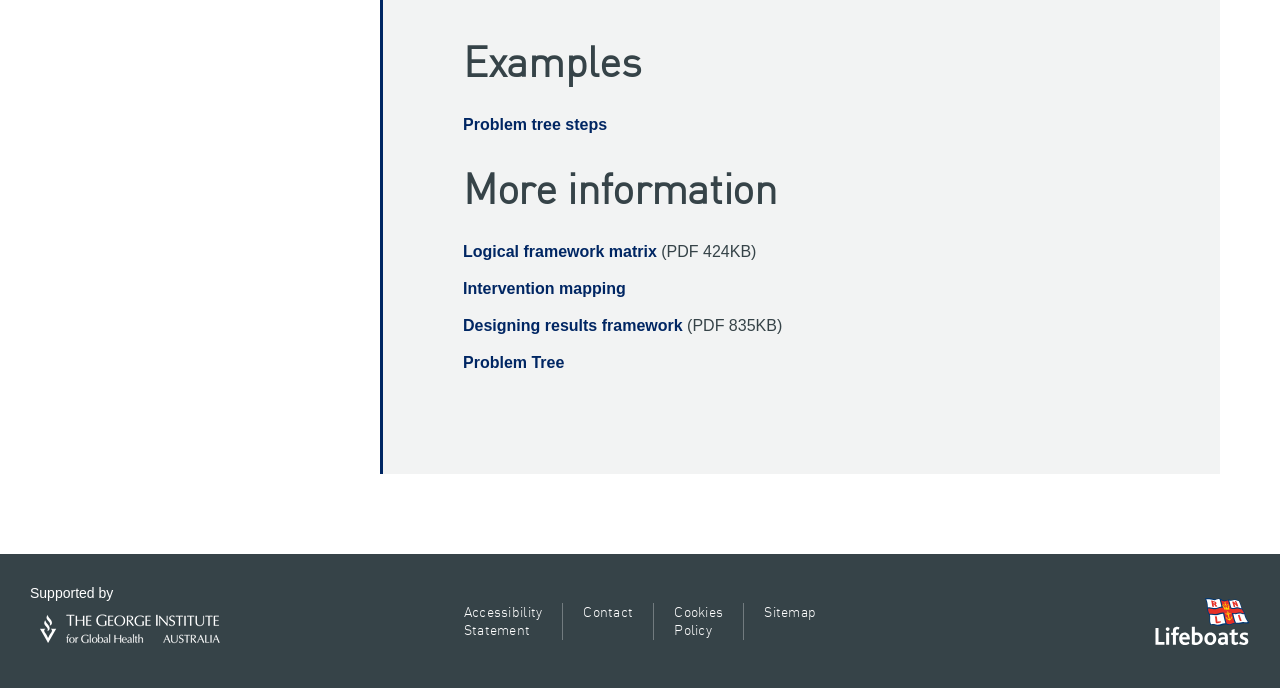Please determine the bounding box coordinates for the element with the description: "alt="RNLI logo"".

[0.902, 0.869, 0.977, 0.937]